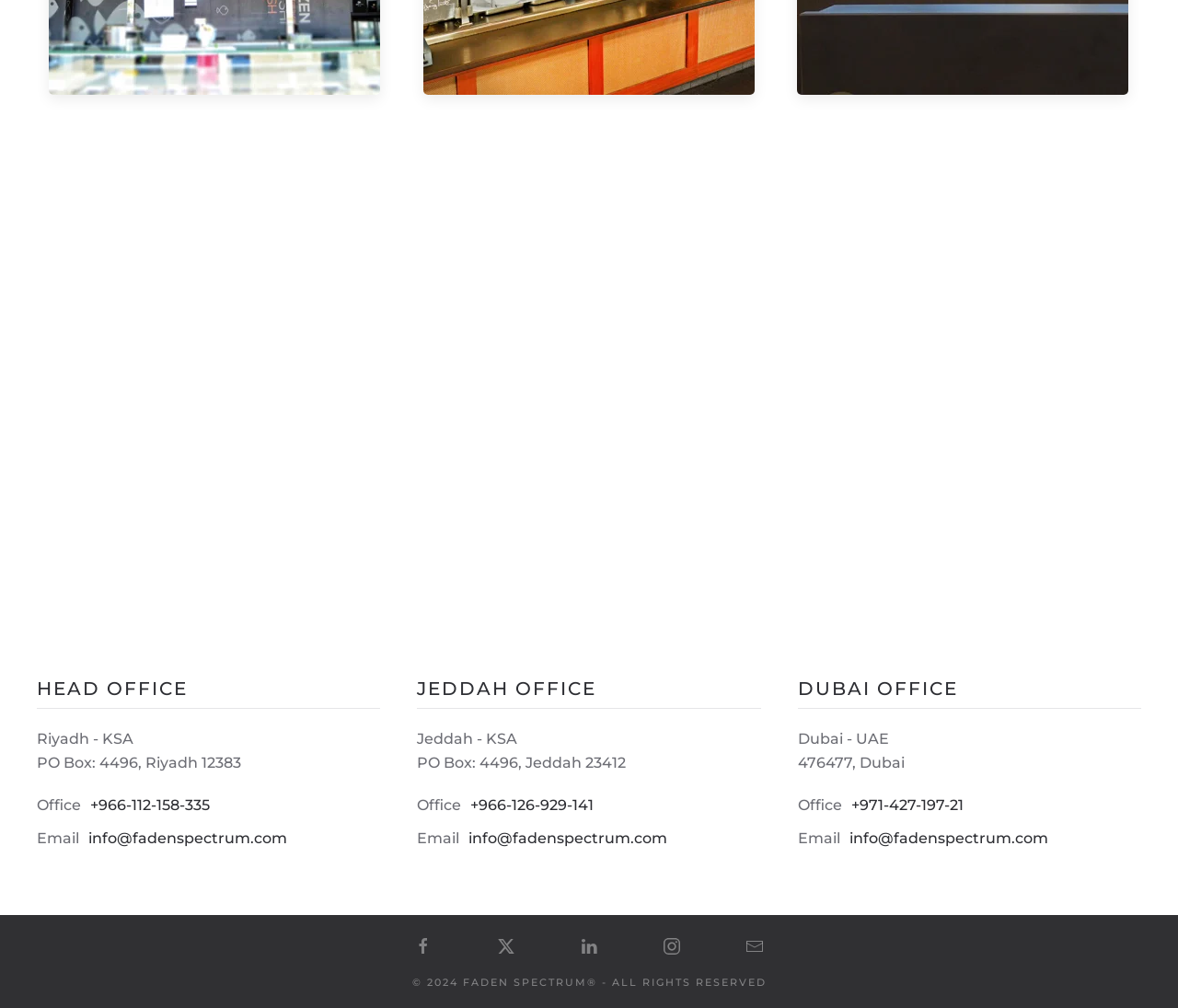How many offices does the company have?
Please analyze the image and answer the question with as much detail as possible.

I found three separate sections with headings 'HEAD OFFICE', 'JEDDAH OFFICE', and 'DUBAI OFFICE', which suggests that the company has three offices.